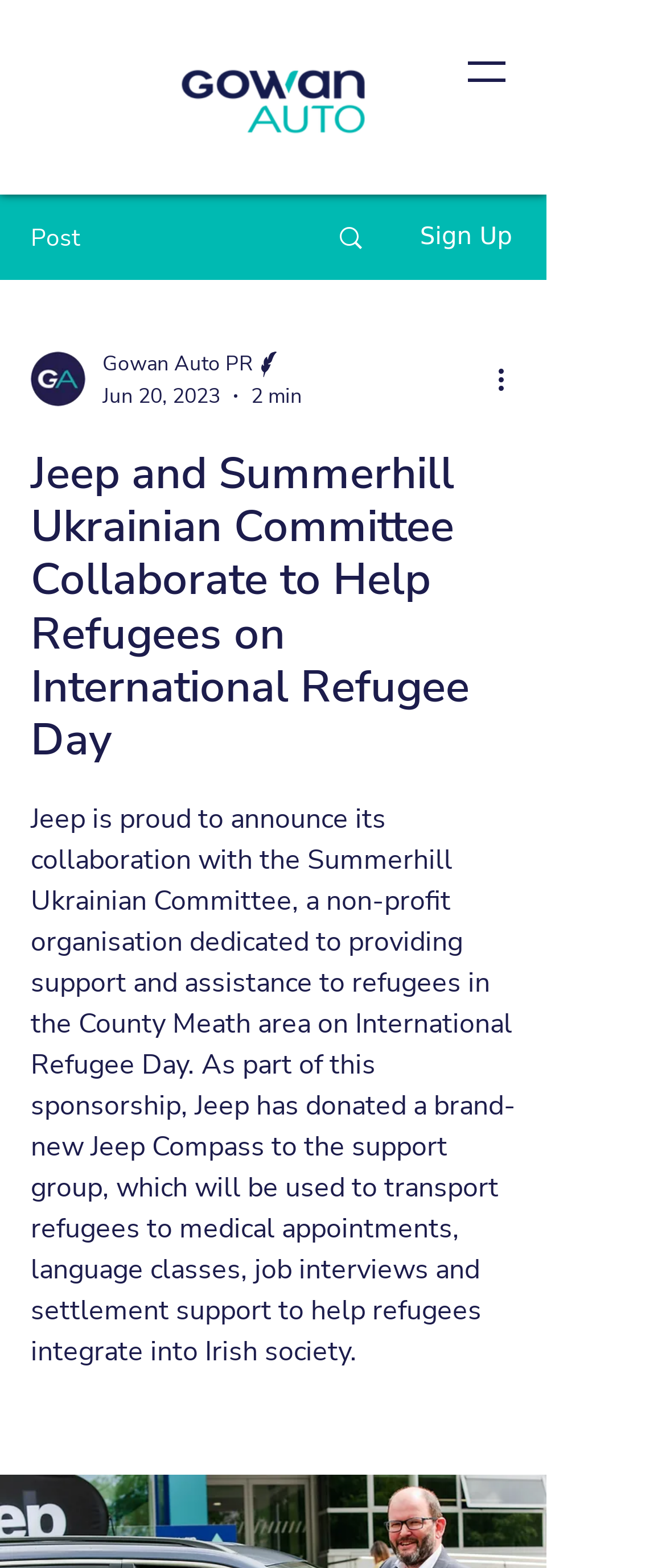Please provide a comprehensive answer to the question based on the screenshot: What is the date of the article or press release?

The webpage contains a generic element with the text 'Jun 20, 2023', which appears to be the date of the article or press release.